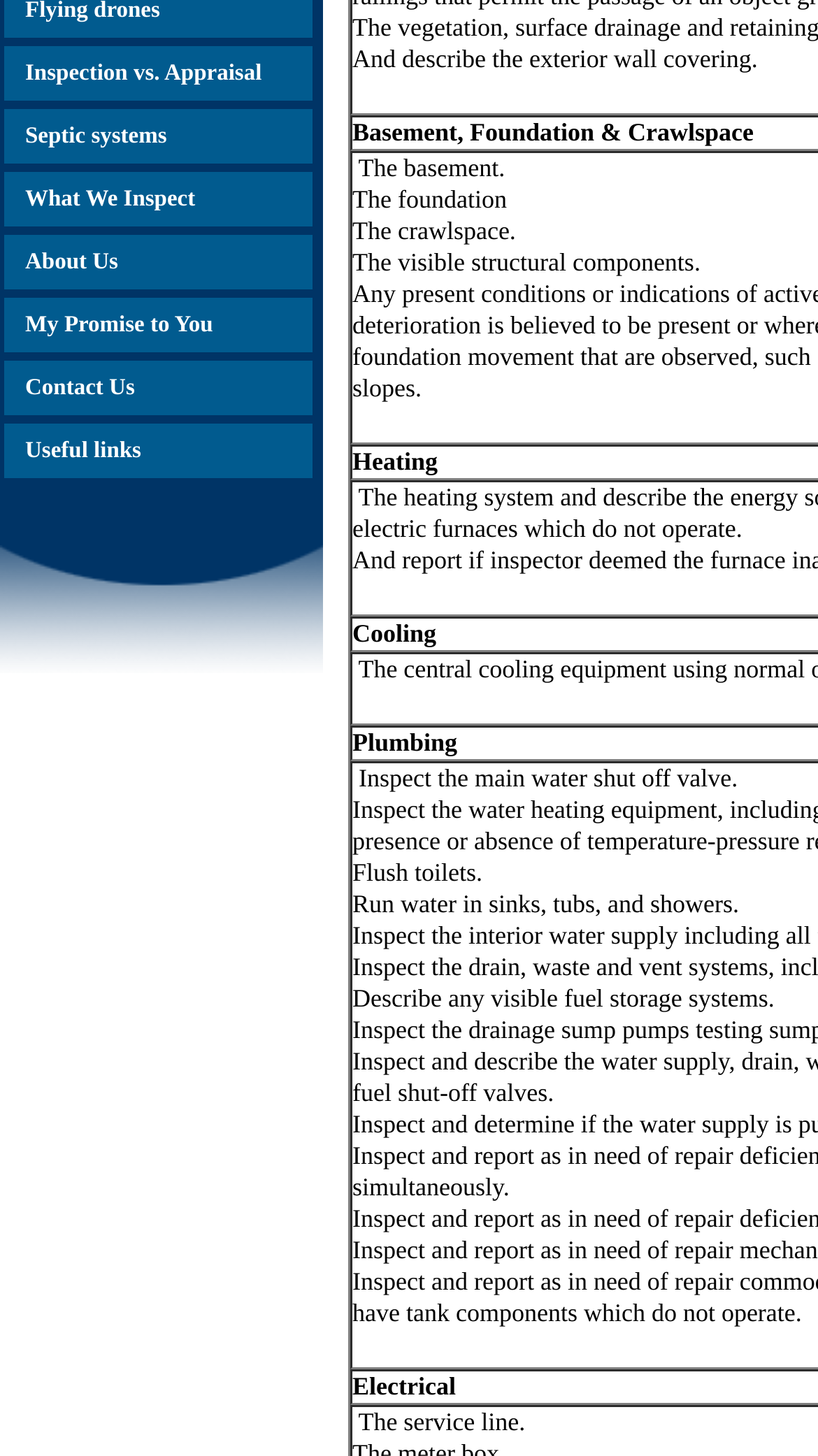Using the element description My Promise to You, predict the bounding box coordinates for the UI element. Provide the coordinates in (top-left x, top-left y, bottom-right x, bottom-right y) format with values ranging from 0 to 1.

[0.005, 0.205, 0.382, 0.242]